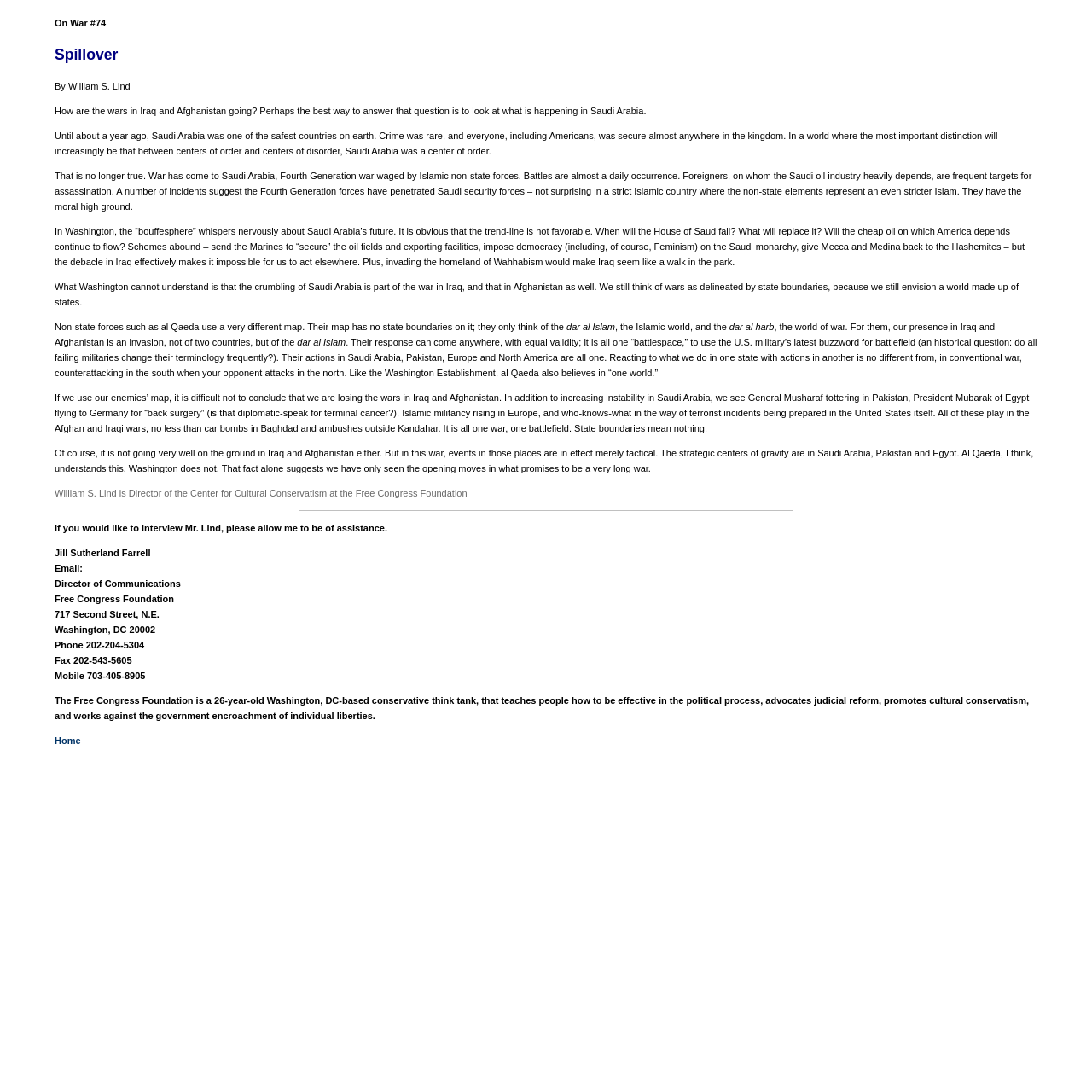What is the topic of the article?
Using the information presented in the image, please offer a detailed response to the question.

The article discusses the wars in Iraq and Afghanistan, and how they are affecting Saudi Arabia, Pakistan, and Egypt, and the implications for the US.